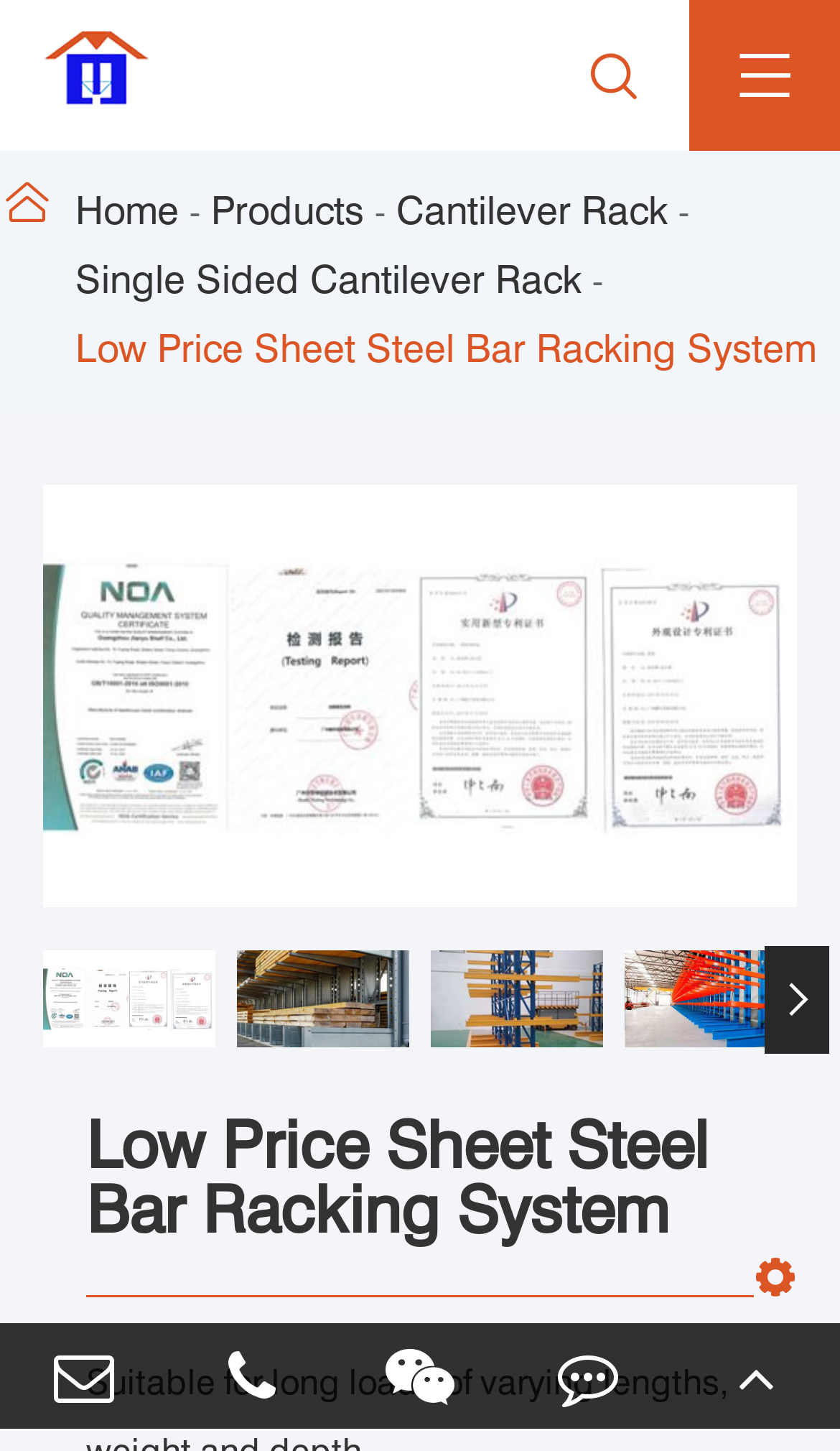Give a concise answer of one word or phrase to the question: 
What is the phone number displayed on the webpage?

+8613922701145